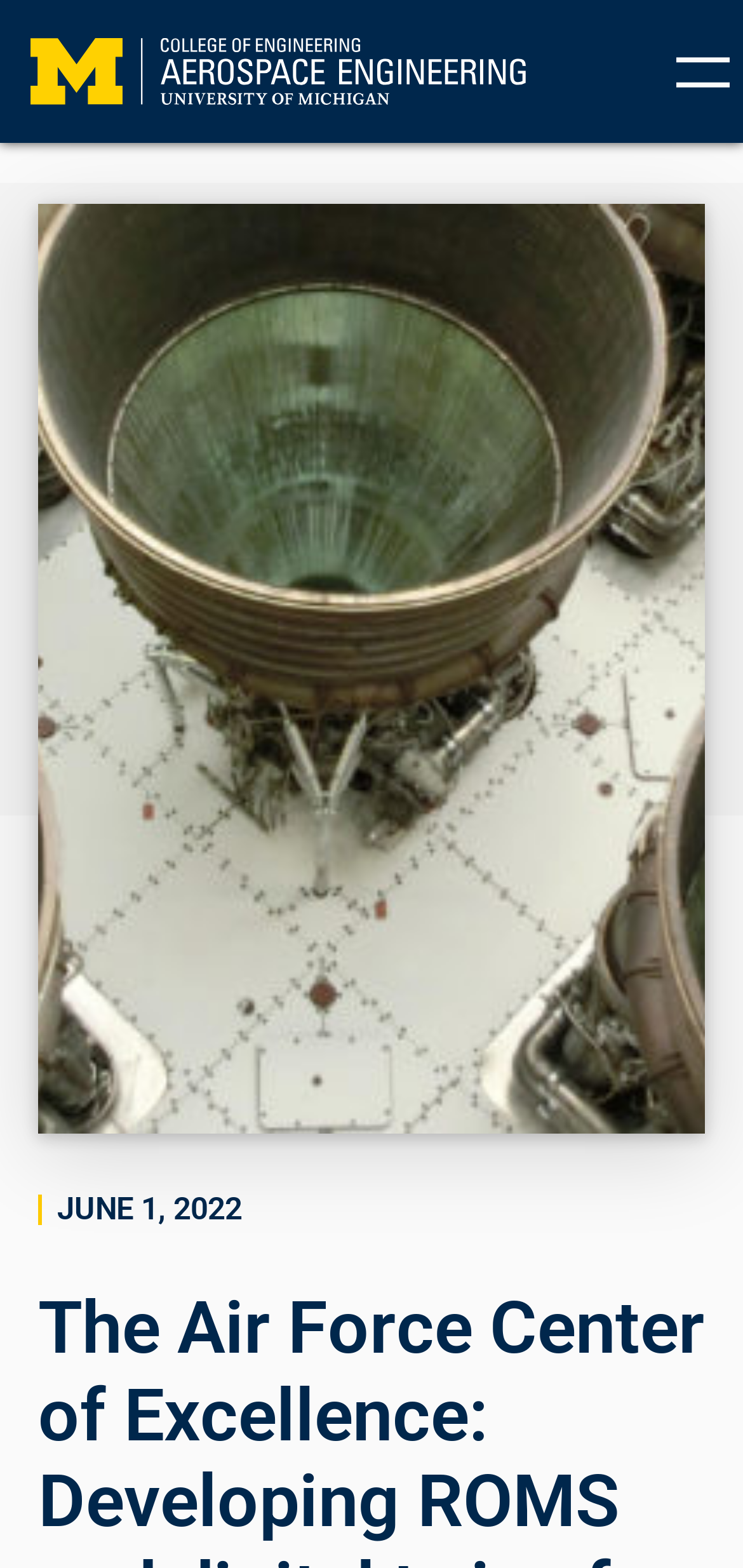Use a single word or phrase to answer the question:
What is the main image on the webpage?

Saturn V Rocket Engine